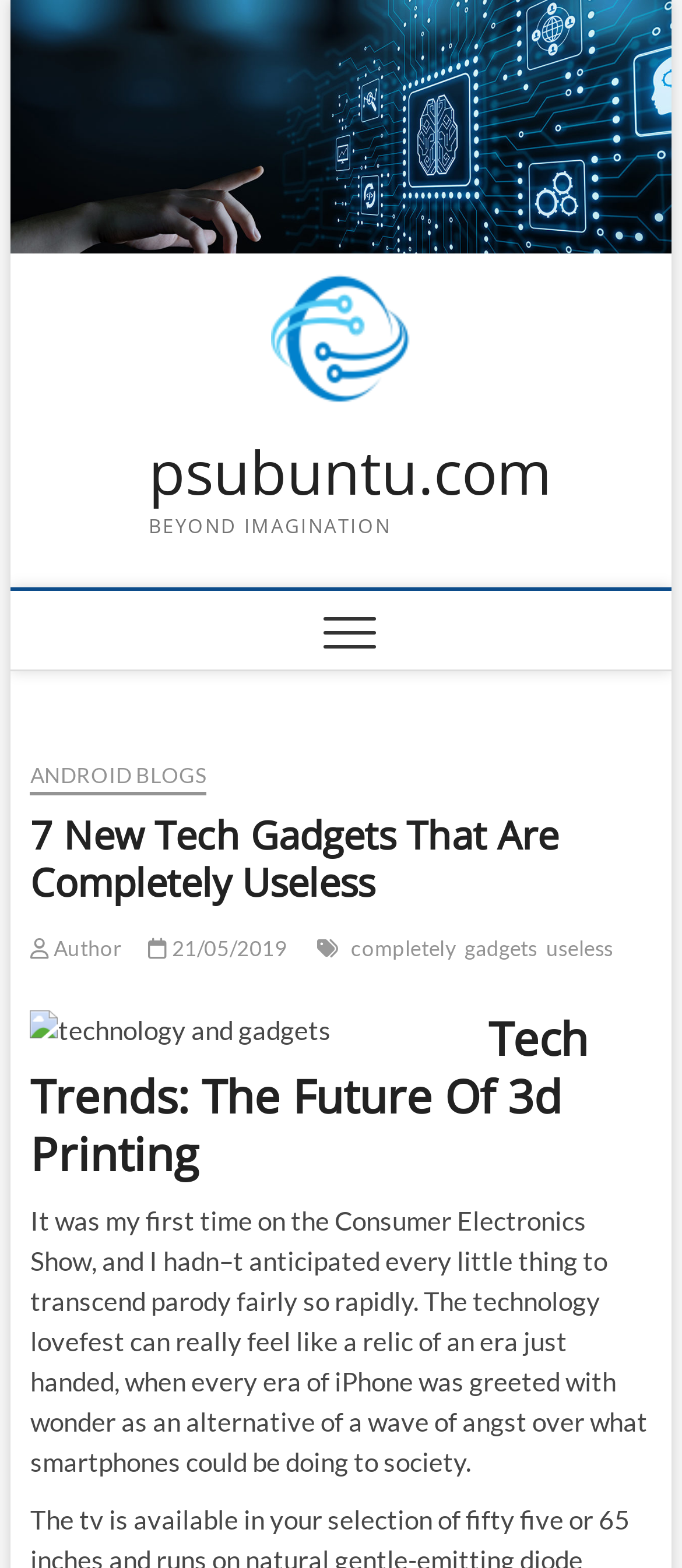Please answer the following question using a single word or phrase: 
What is the author of the article?

Author